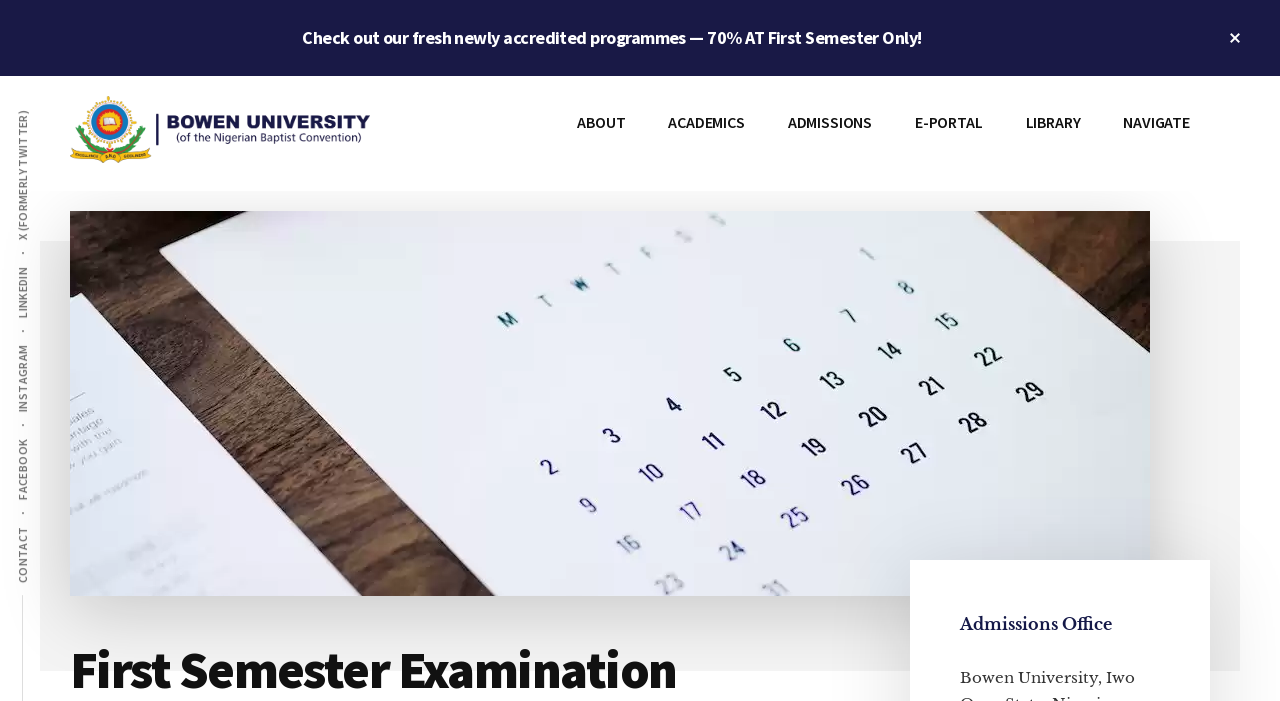Use a single word or phrase to answer the question: What is the last link in the main navigation?

NAVIGATE